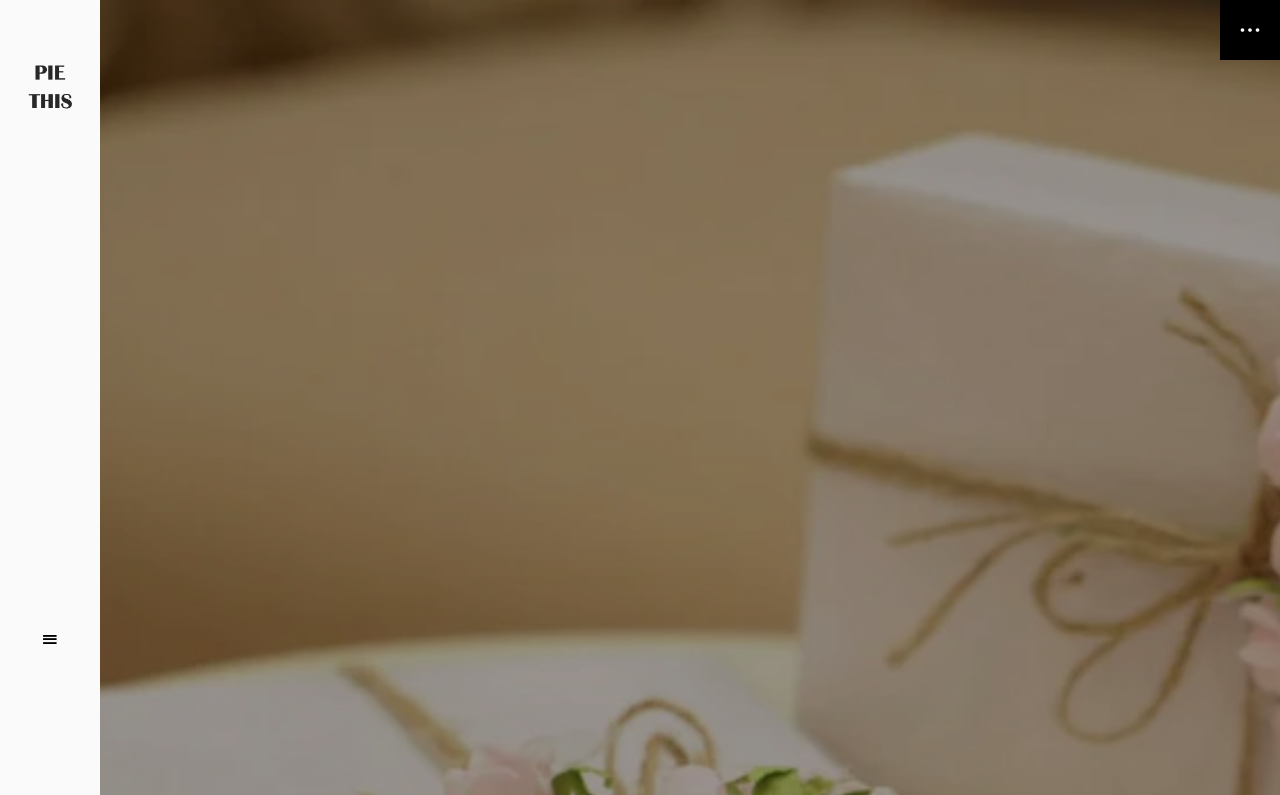Given the webpage screenshot, identify the bounding box of the UI element that matches this description: "Piethis".

[0.036, 0.16, 0.054, 0.264]